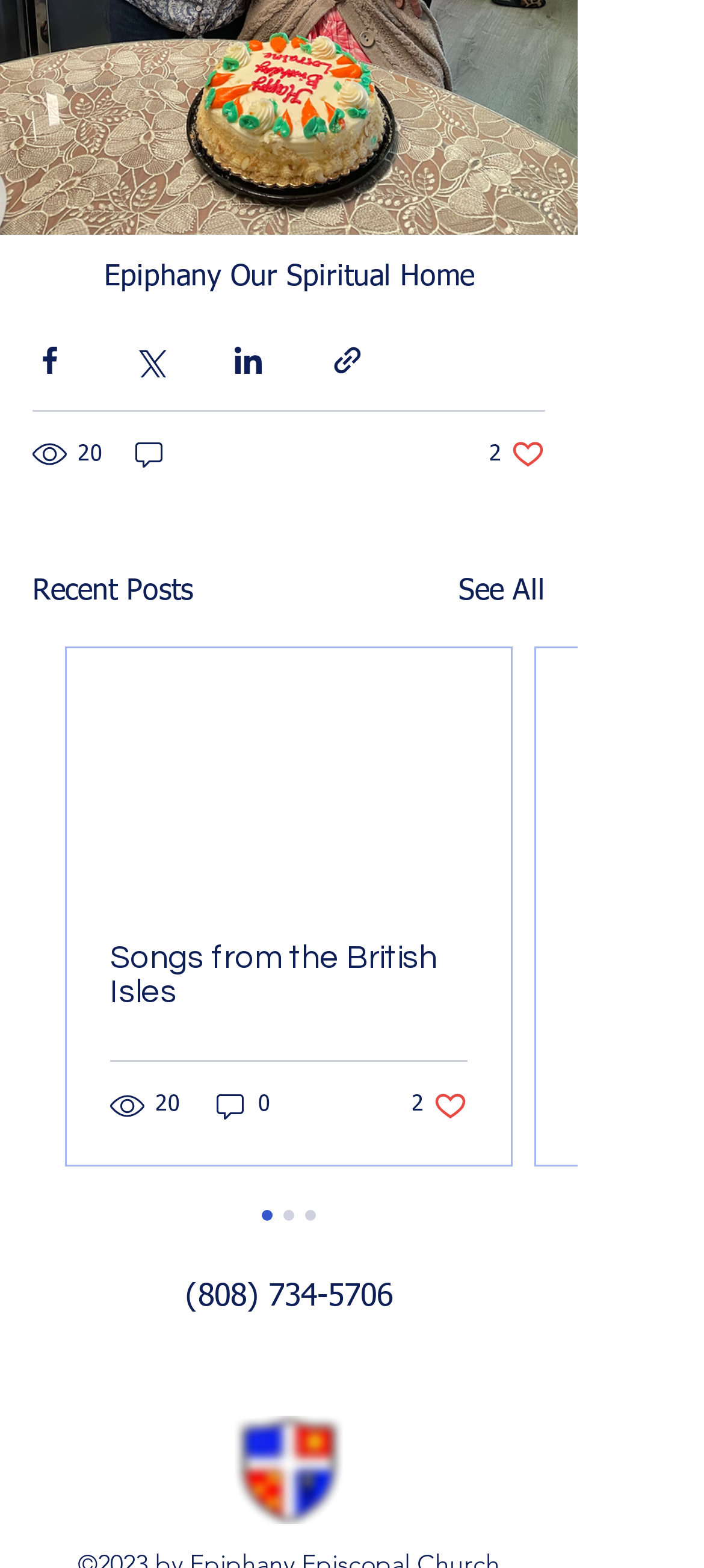Identify the bounding box coordinates of the clickable region to carry out the given instruction: "Share via Facebook".

[0.046, 0.219, 0.095, 0.241]